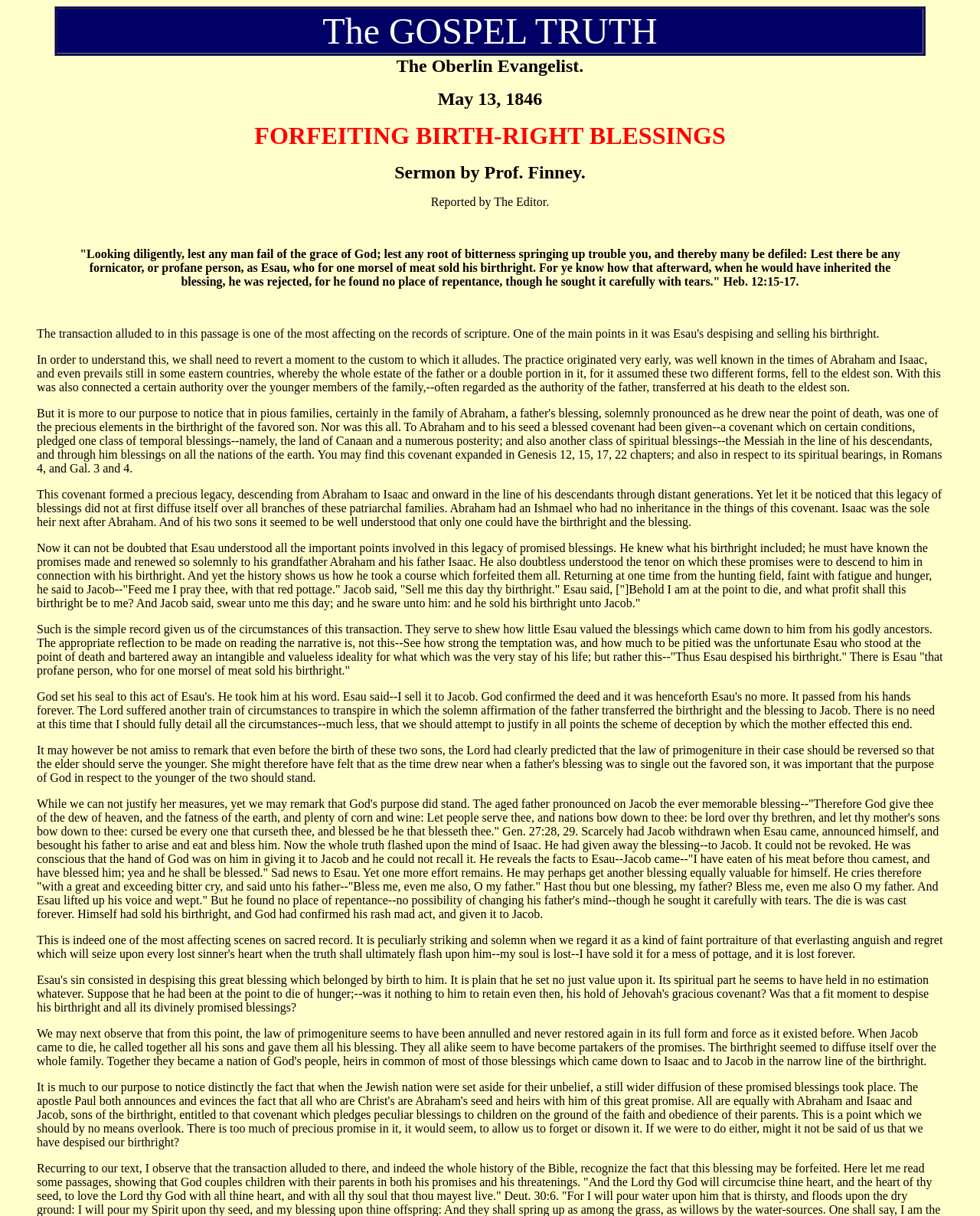Please answer the following question as detailed as possible based on the image: 
Who reported the sermon?

The reporter of the sermon is mentioned in the text 'Reported by The Editor.' which is located below the title of the sermon.